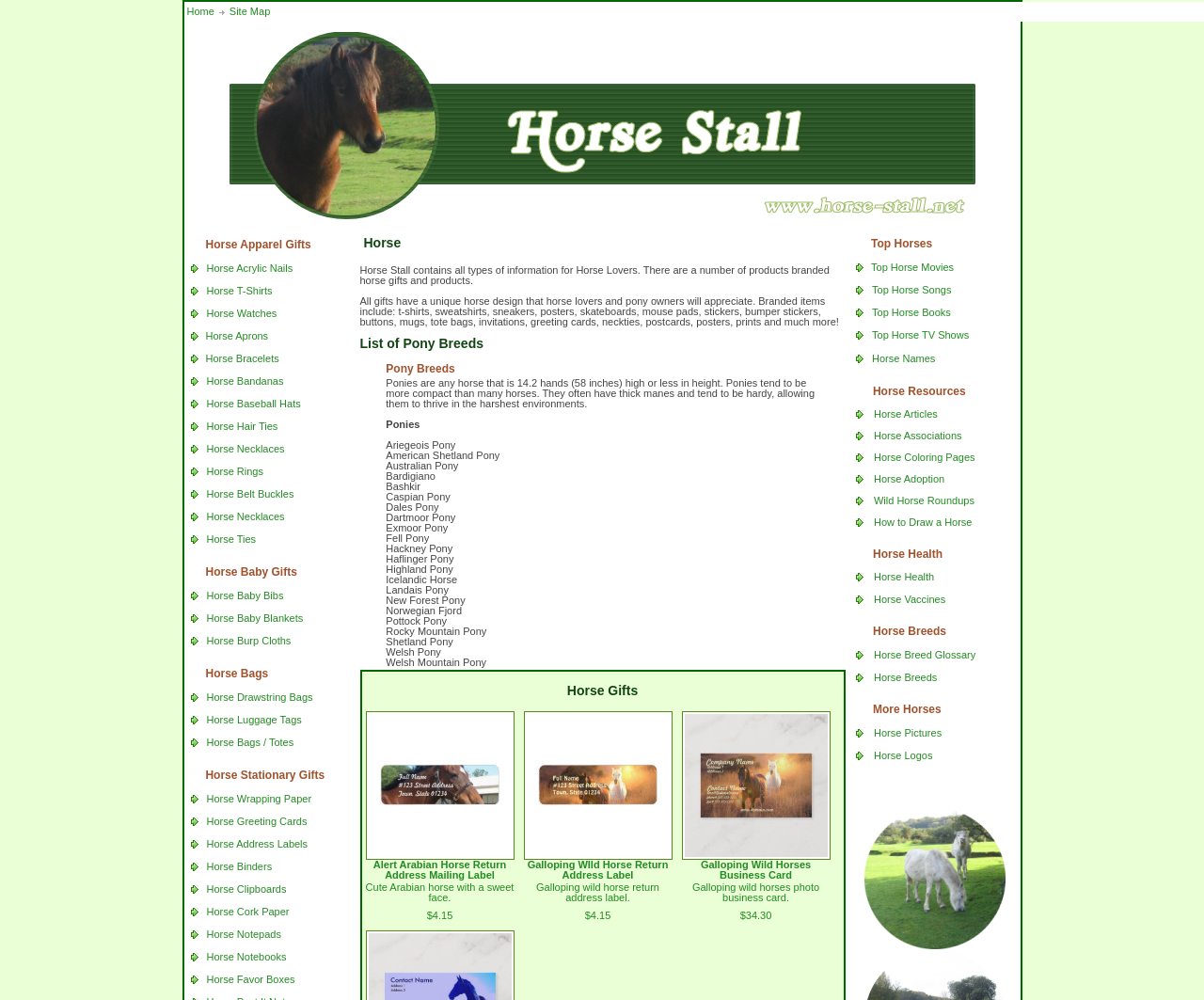Answer the following in one word or a short phrase: 
What is the main category of gifts on this webpage?

Horse gifts